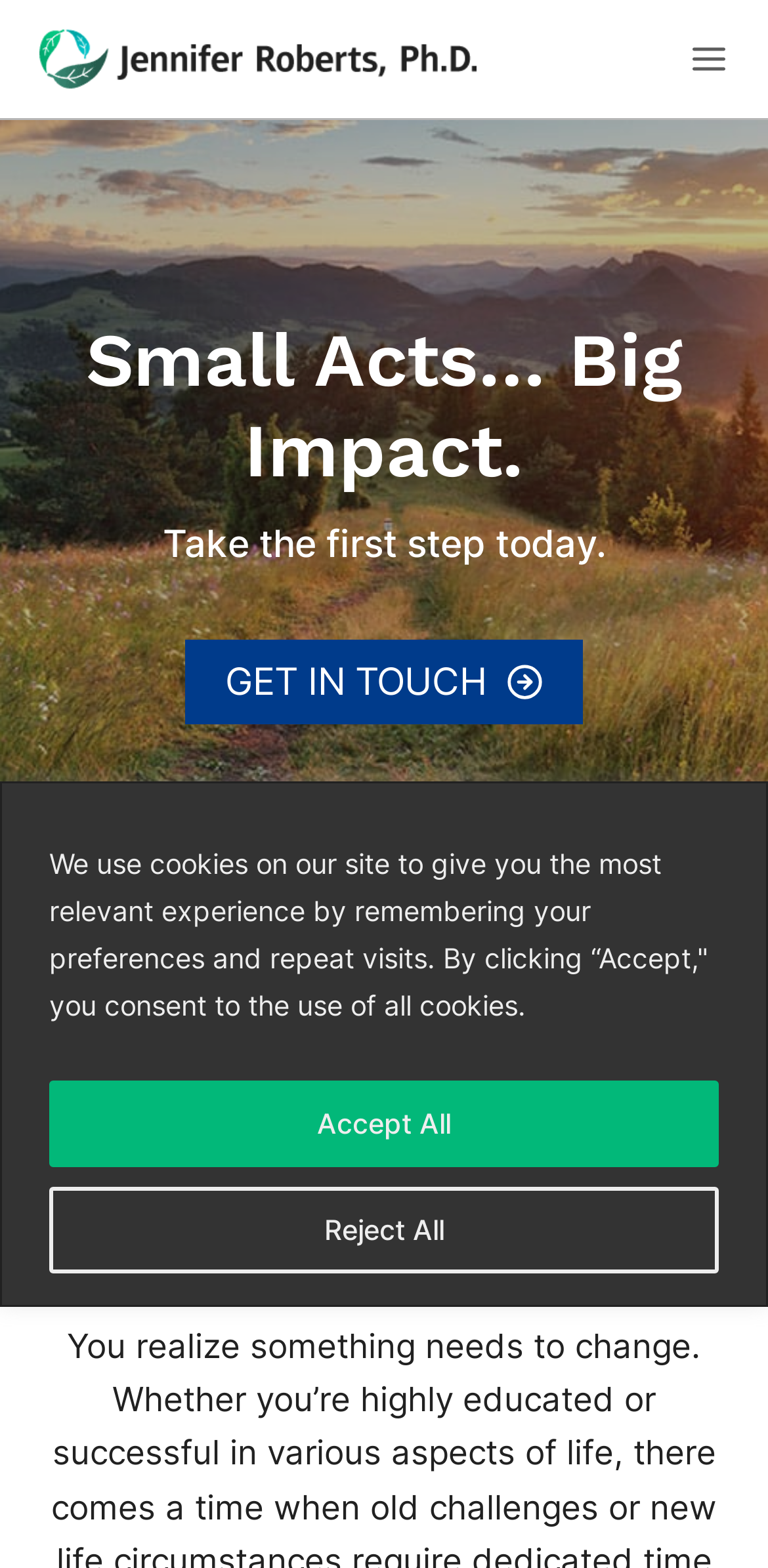Please find the bounding box for the following UI element description. Provide the coordinates in (top-left x, top-left y, bottom-right x, bottom-right y) format, with values between 0 and 1: Accept All

[0.064, 0.688, 0.936, 0.744]